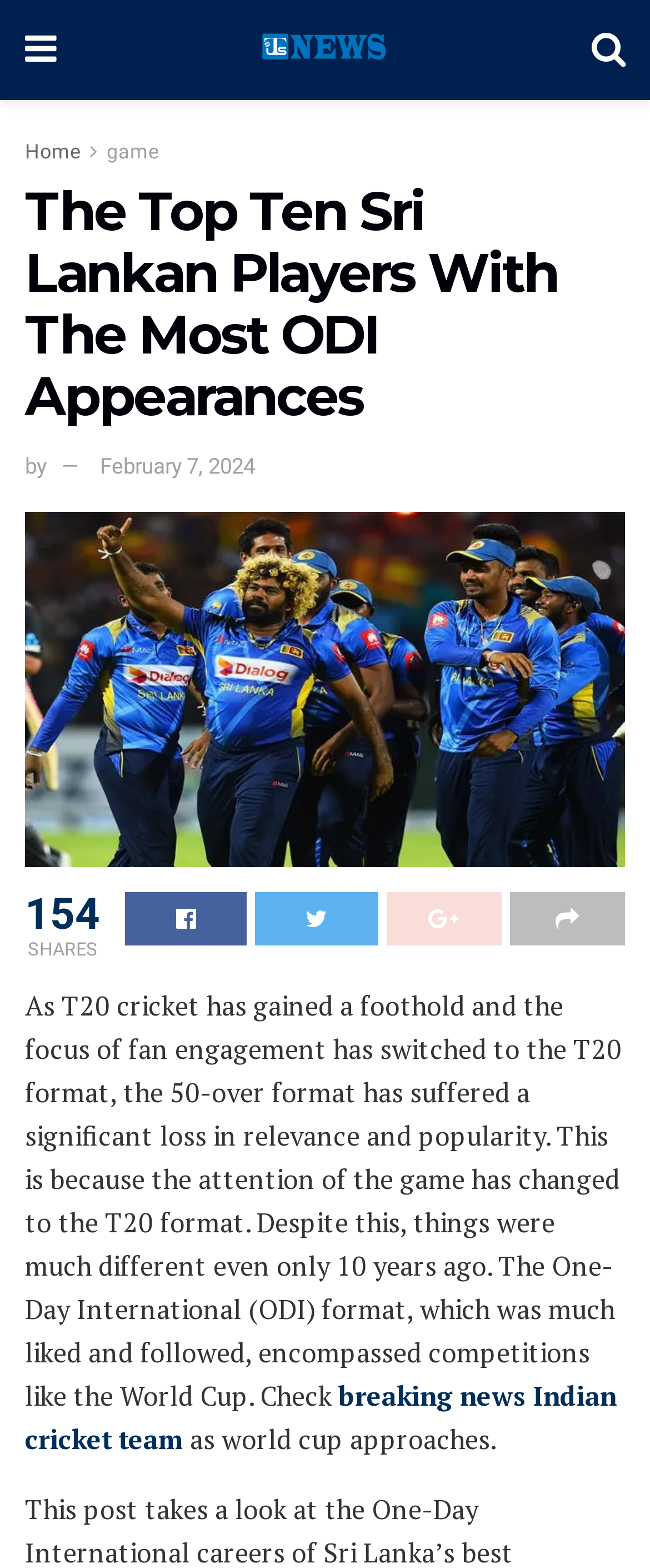For the given element description game, determine the bounding box coordinates of the UI element. The coordinates should follow the format (top-left x, top-left y, bottom-right x, bottom-right y) and be within the range of 0 to 1.

[0.164, 0.089, 0.244, 0.104]